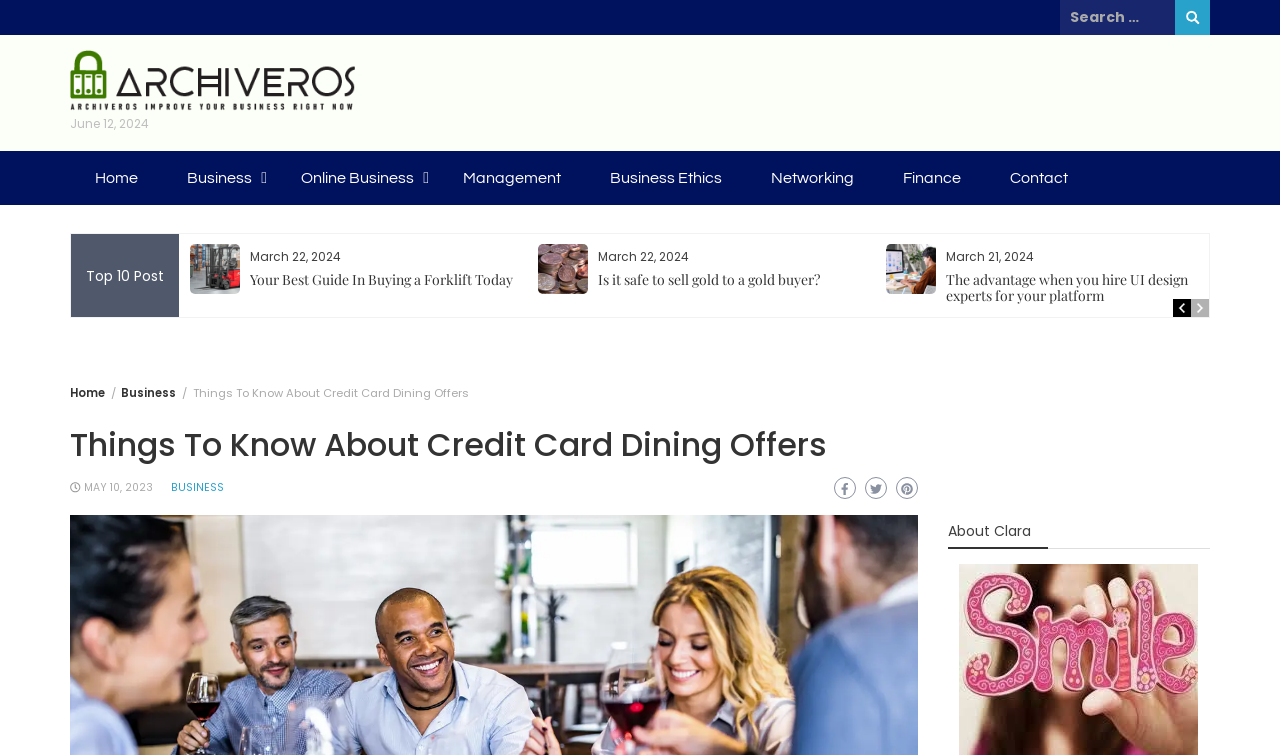Please provide a comprehensive response to the question based on the details in the image: What is the category of the article 'Is it safe to sell gold to a gold buyer?'?

I found the category by looking at the link element next to the heading 'Is it safe to sell gold to a gold buyer?', which is 'BUSINESS'.